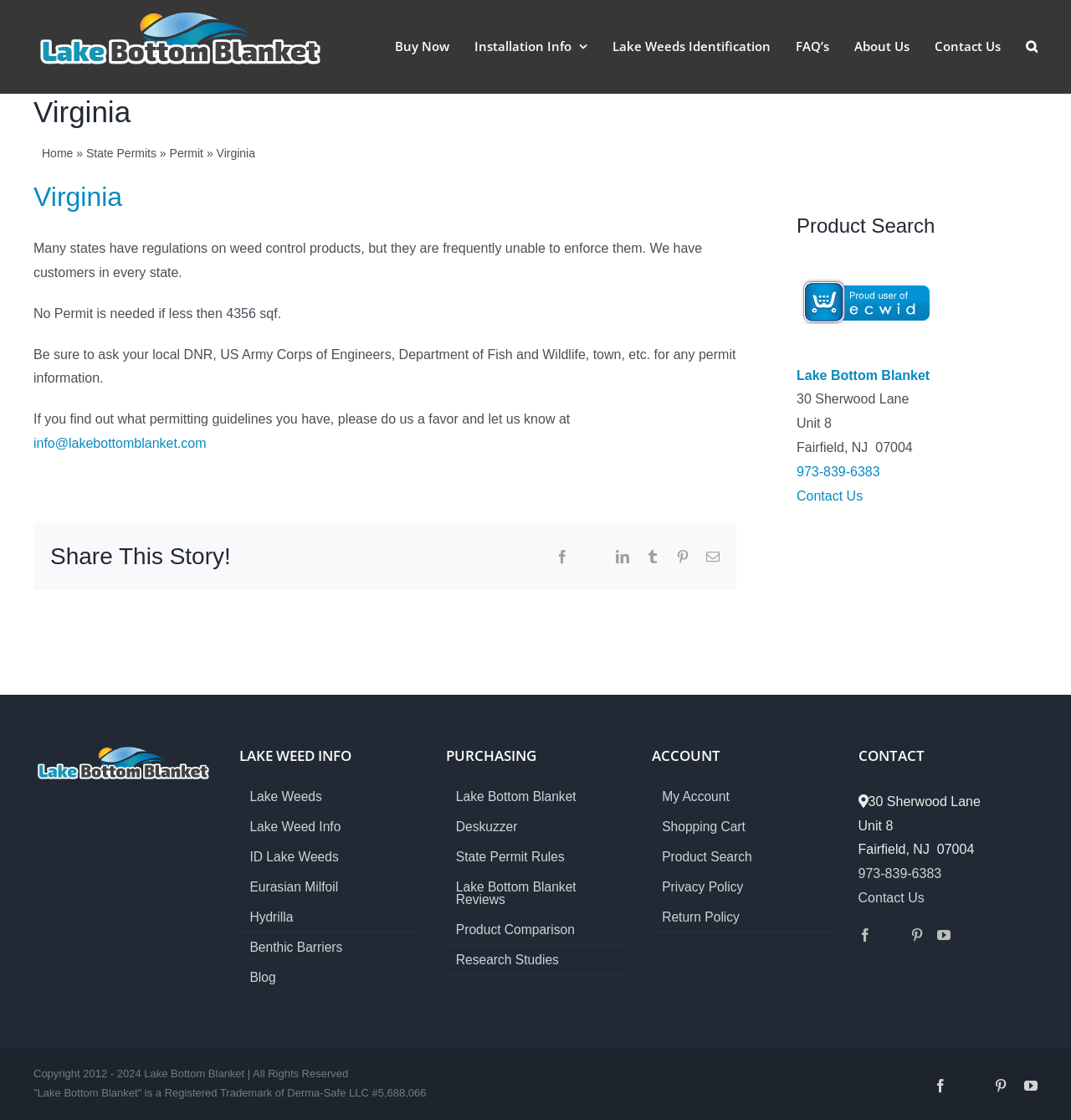What is the name of the state on this webpage?
We need a detailed and exhaustive answer to the question. Please elaborate.

I found the answer by looking at the page title bar, where it says 'Virginia' in a heading element.